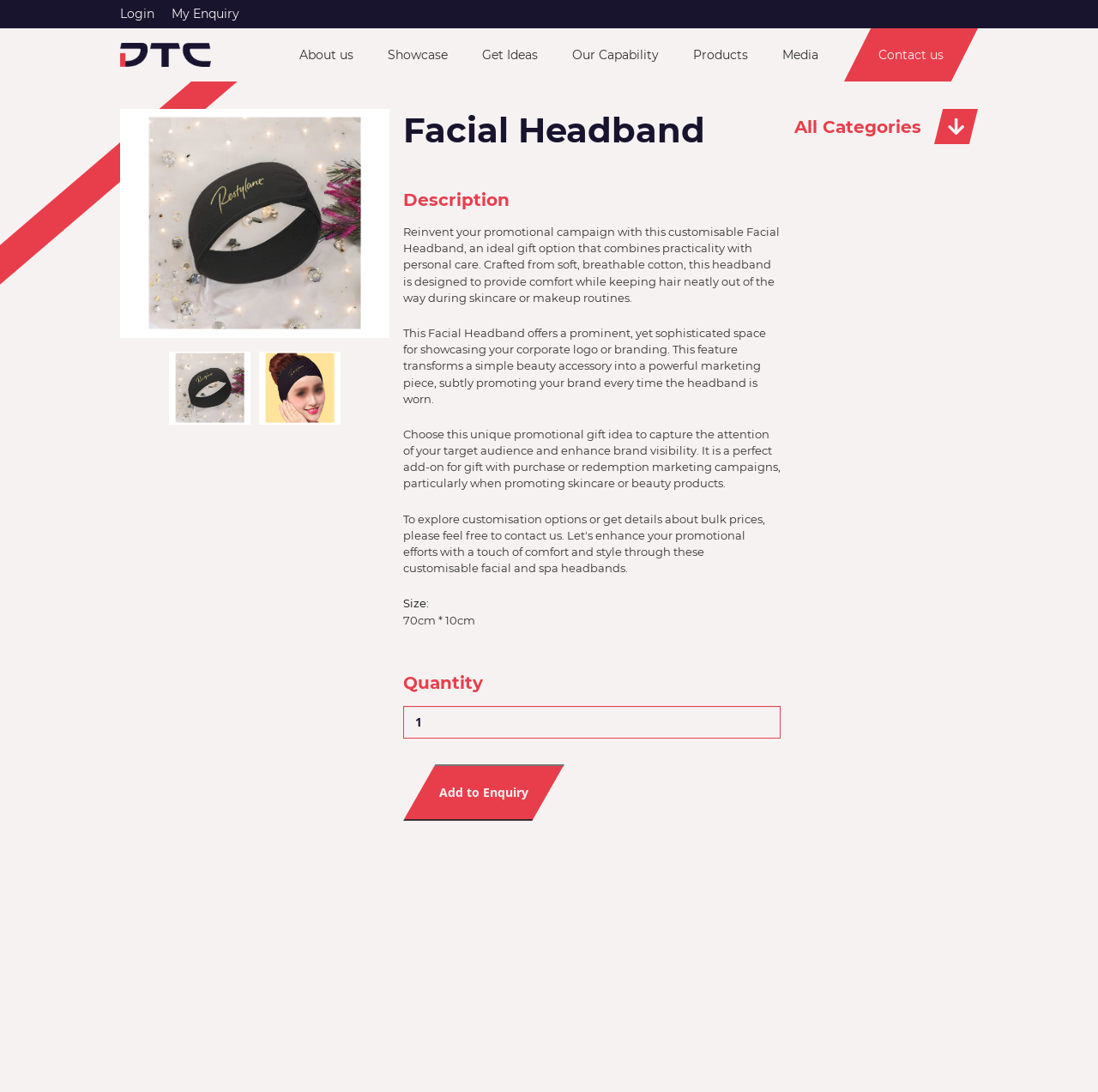Given the element description: "Showcase", predict the bounding box coordinates of the UI element it refers to, using four float numbers between 0 and 1, i.e., [left, top, right, bottom].

[0.353, 0.043, 0.408, 0.057]